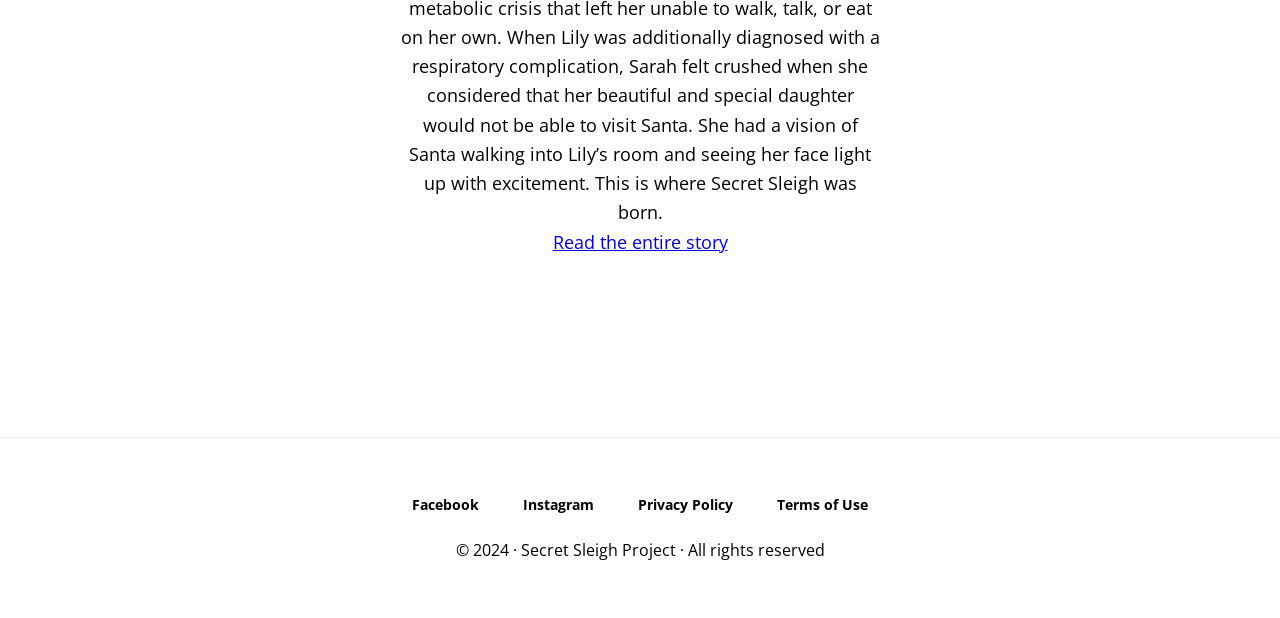Find the bounding box of the web element that fits this description: "Terms of Use".

[0.591, 0.805, 0.694, 0.844]